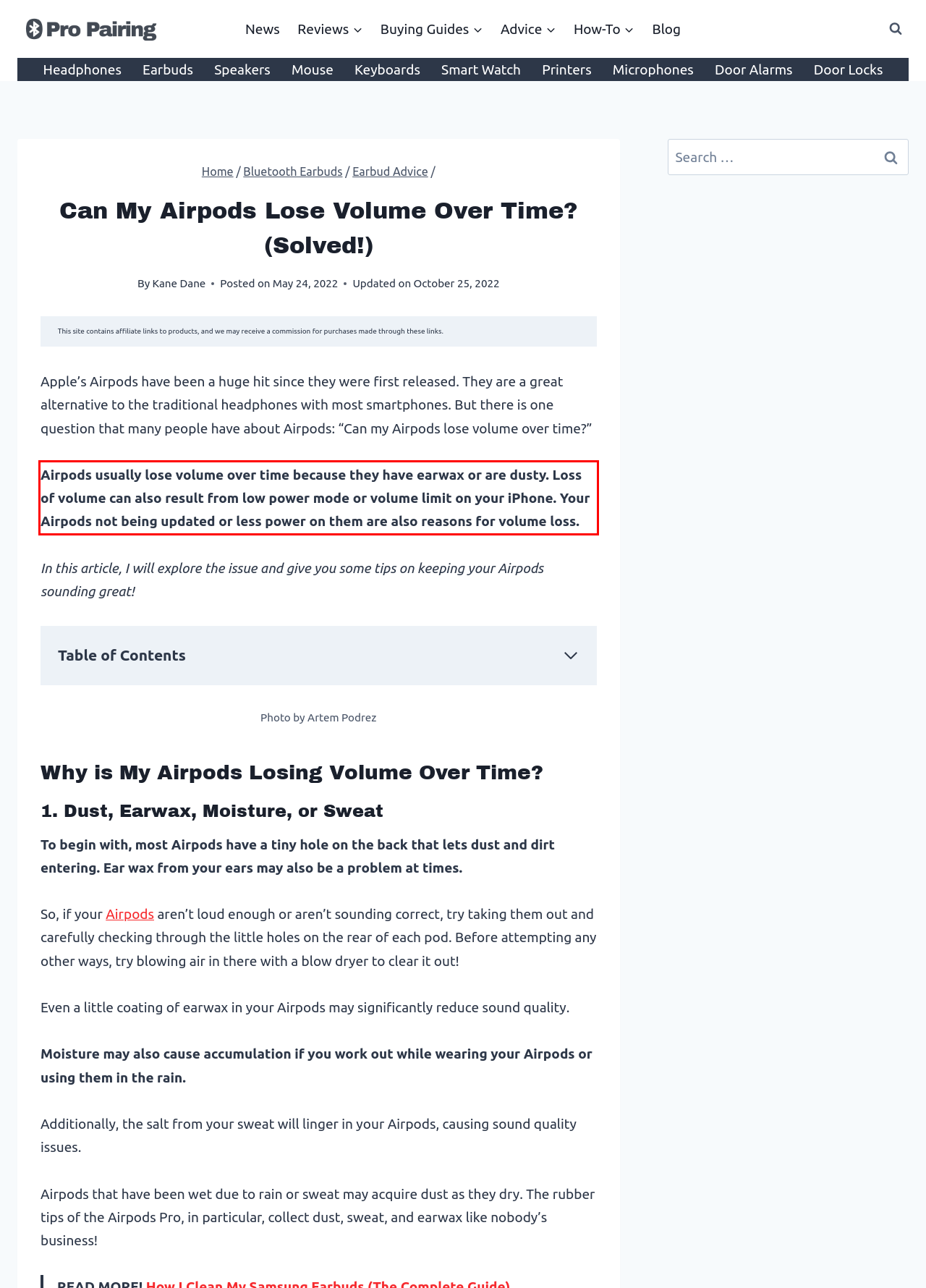Please examine the webpage screenshot containing a red bounding box and use OCR to recognize and output the text inside the red bounding box.

Airpods usually lose volume over time because they have earwax or are dusty. Loss of volume can also result from low power mode or volume limit on your iPhone. Your Airpods not being updated or less power on them are also reasons for volume loss.